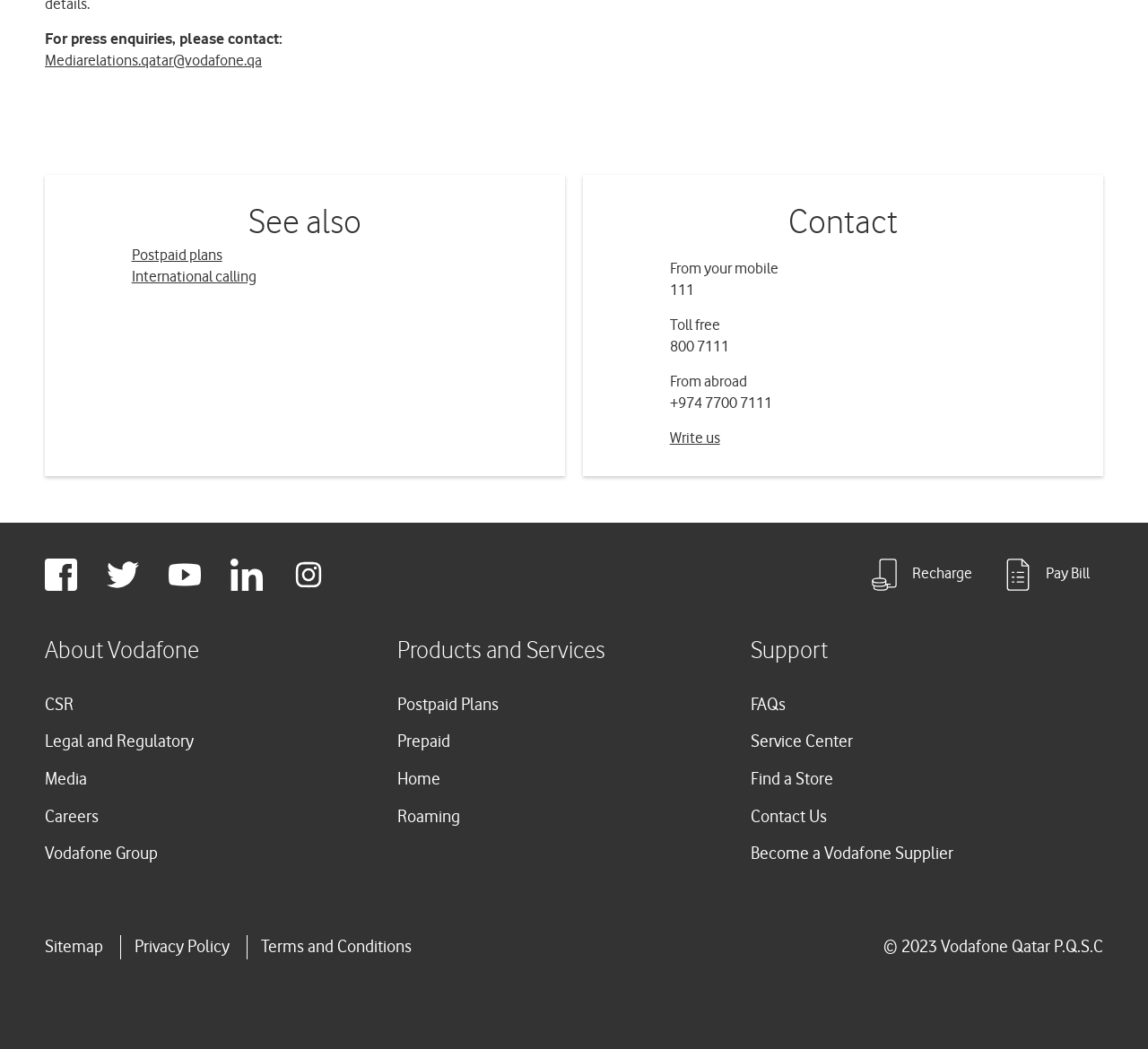Refer to the element description Twitter and identify the corresponding bounding box in the screenshot. Format the coordinates as (top-left x, top-left y, bottom-right x, bottom-right y) with values in the range of 0 to 1.

[0.093, 0.532, 0.121, 0.563]